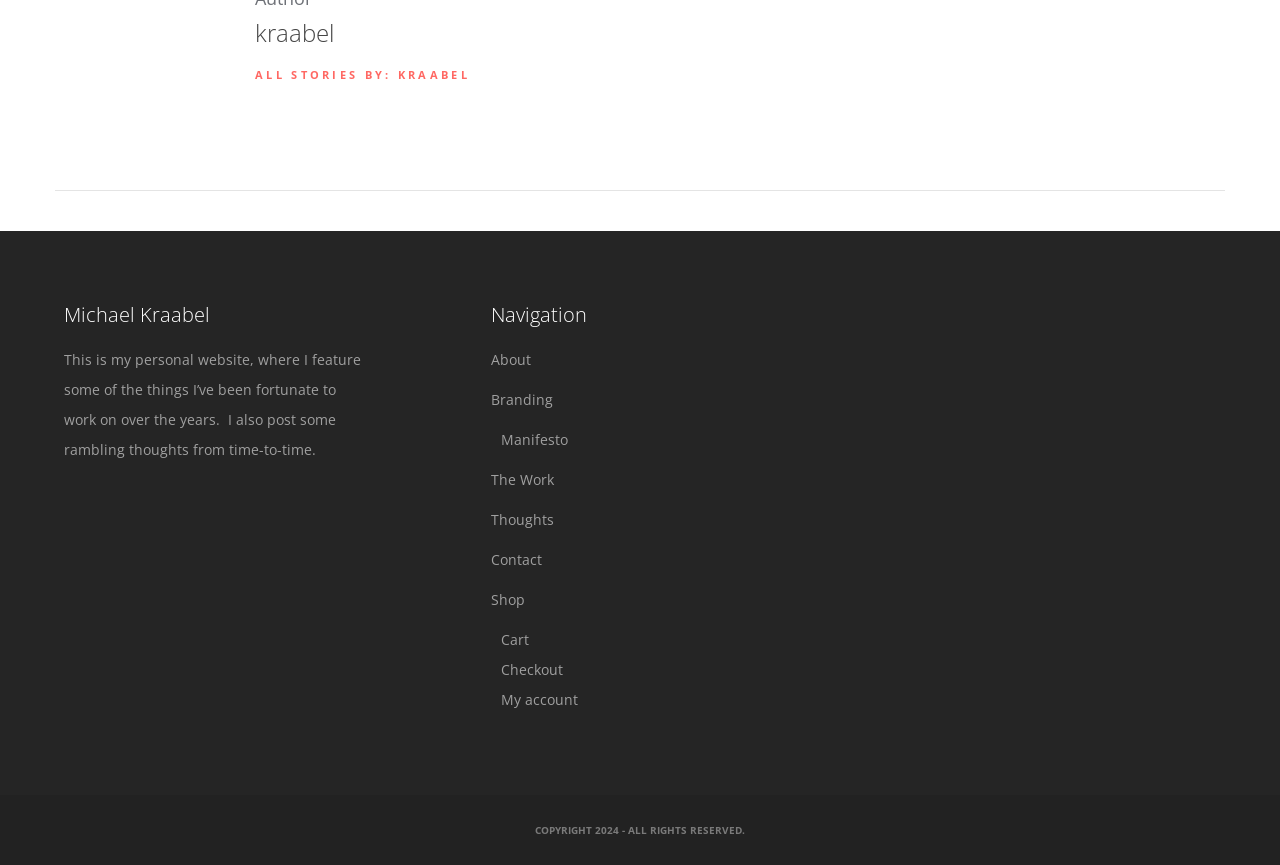Determine the bounding box coordinates of the clickable element to achieve the following action: 'go to about page'. Provide the coordinates as four float values between 0 and 1, formatted as [left, top, right, bottom].

[0.383, 0.404, 0.415, 0.426]